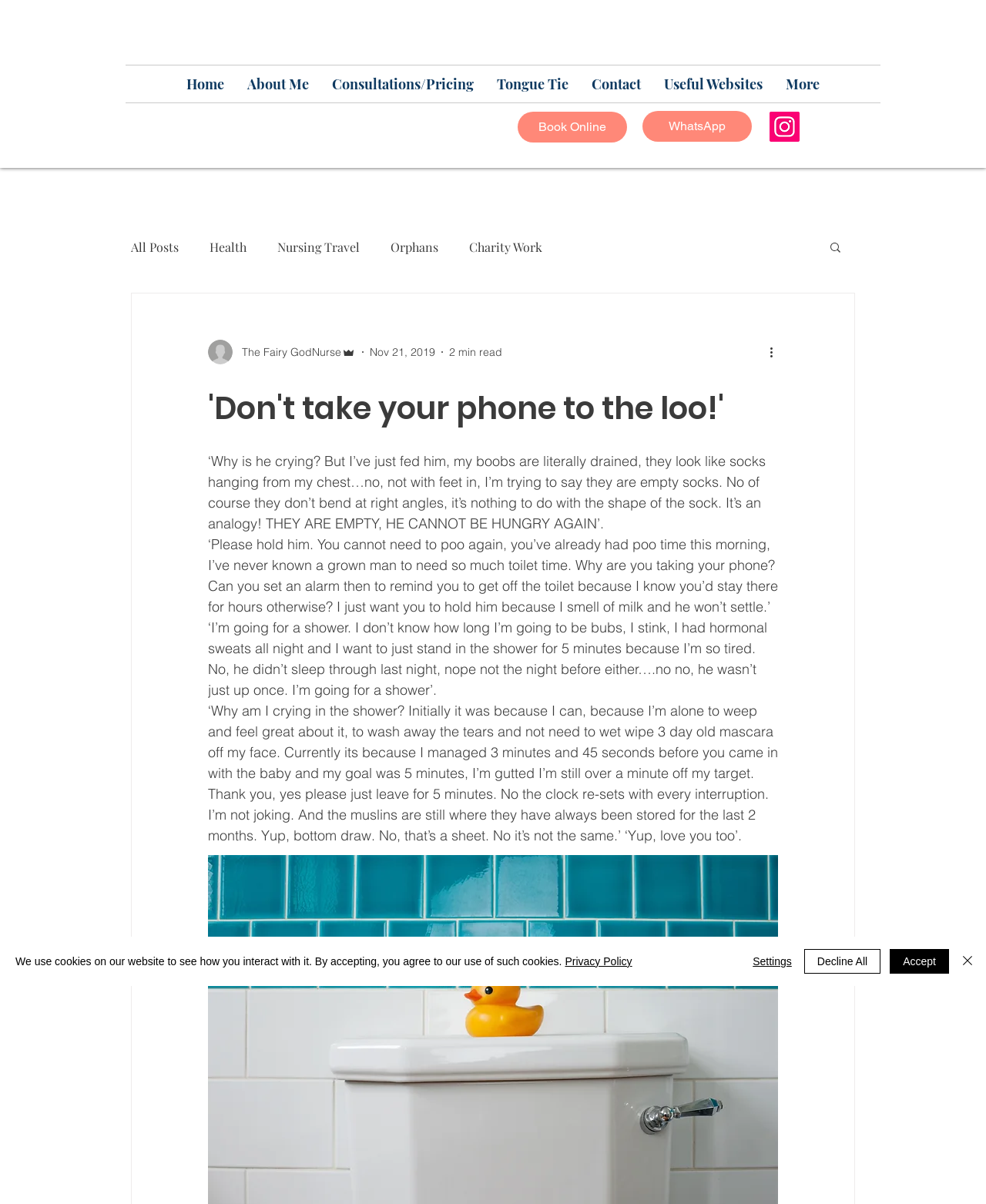Extract the main heading from the webpage content.

'Don't take your phone to the loo!'